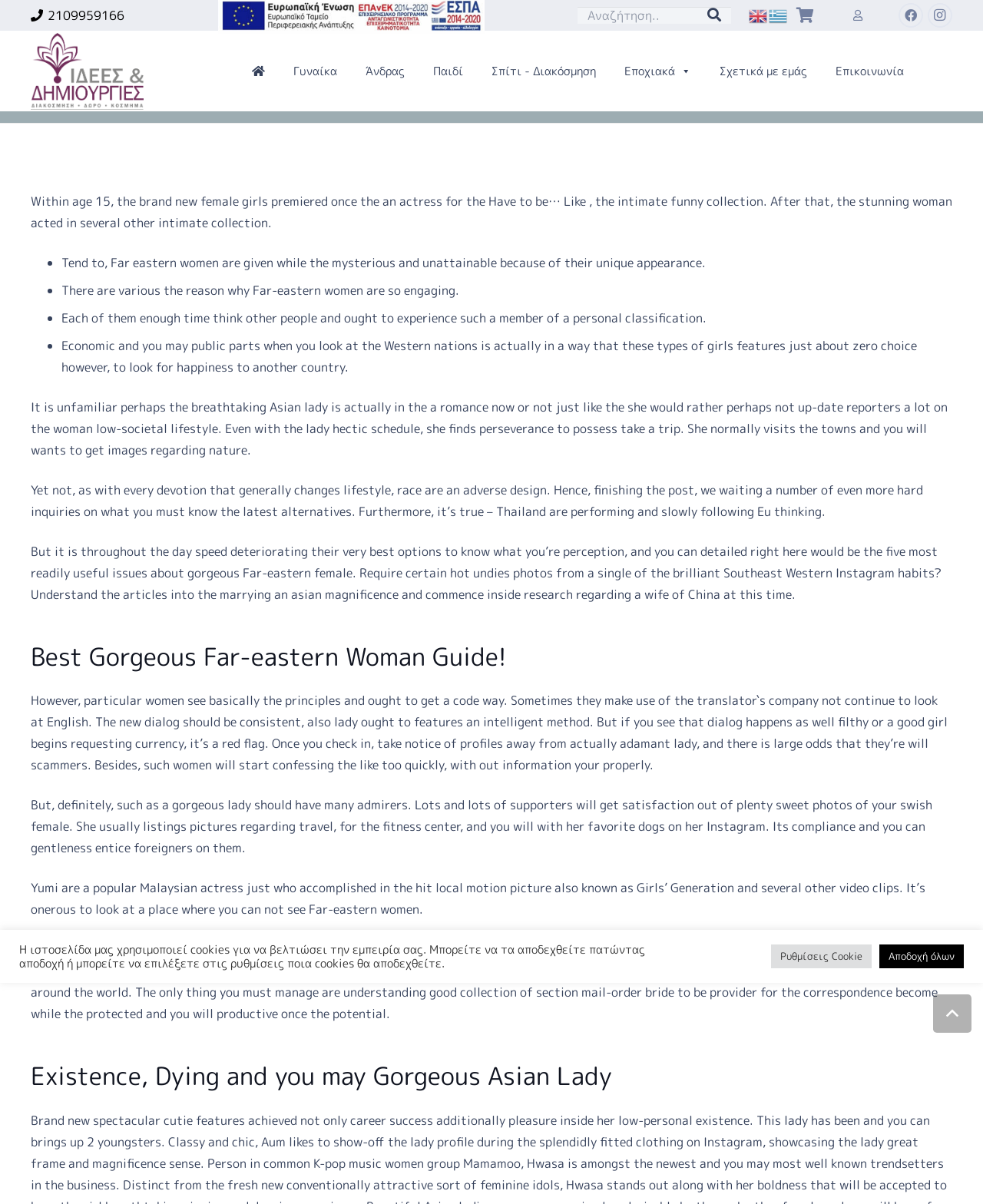Locate the bounding box coordinates of the clickable area to execute the instruction: "Back to top". Provide the coordinates as four float numbers between 0 and 1, represented as [left, top, right, bottom].

[0.949, 0.826, 0.988, 0.858]